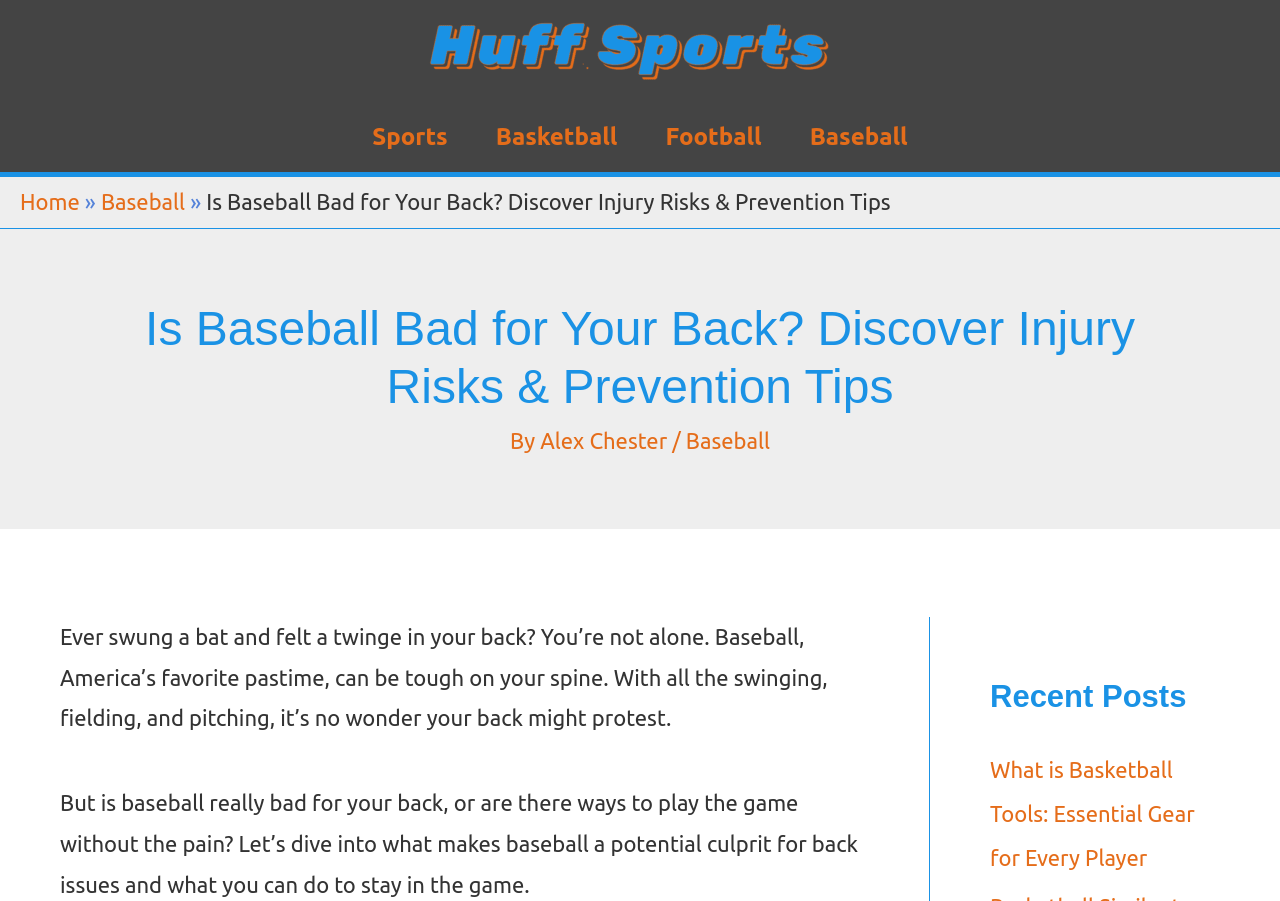From the given element description: "Baseball", find the bounding box for the UI element. Provide the coordinates as four float numbers between 0 and 1, in the order [left, top, right, bottom].

[0.536, 0.476, 0.602, 0.503]